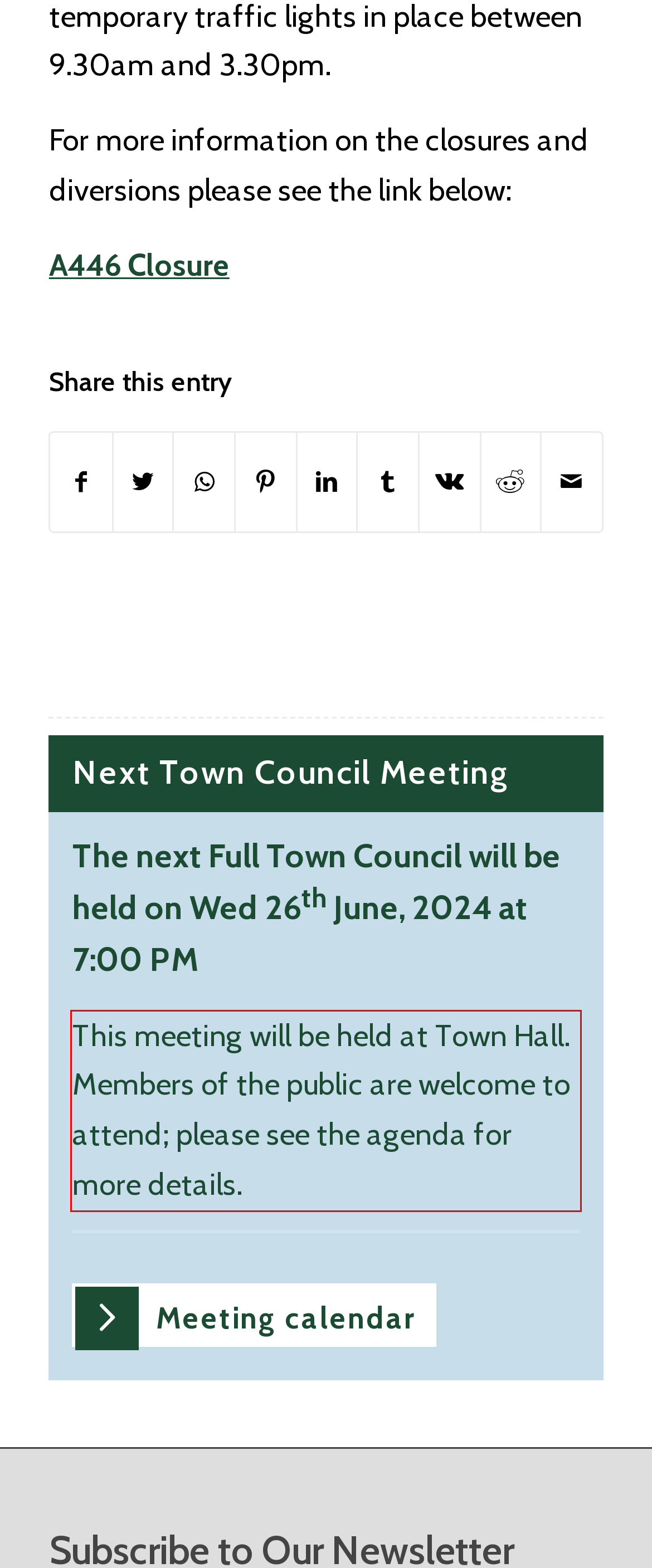Review the webpage screenshot provided, and perform OCR to extract the text from the red bounding box.

This meeting will be held at Town Hall. Members of the public are welcome to attend; please see the agenda for more details.